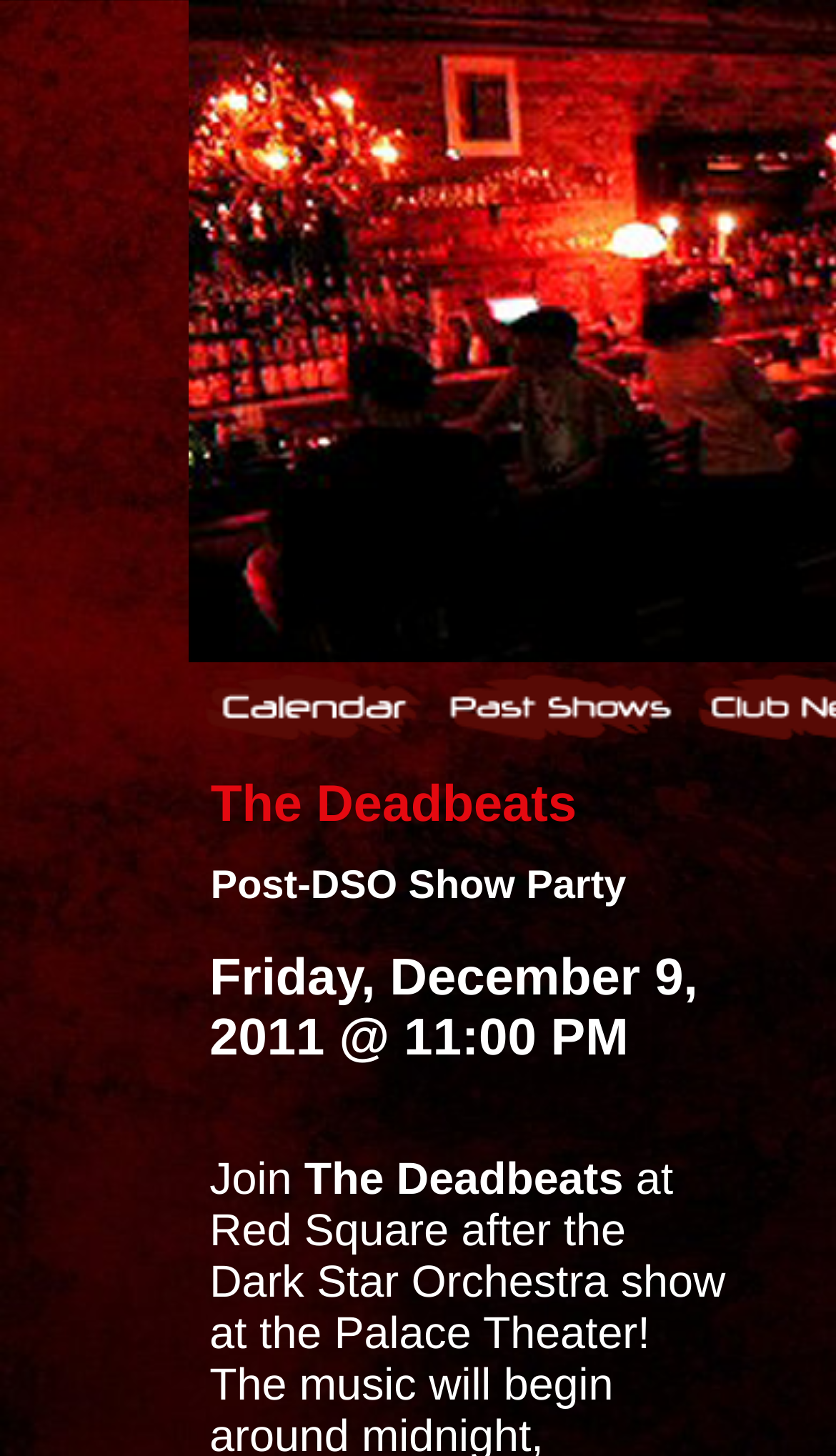Give a short answer using one word or phrase for the question:
What is the purpose of the top-right link?

Unknown